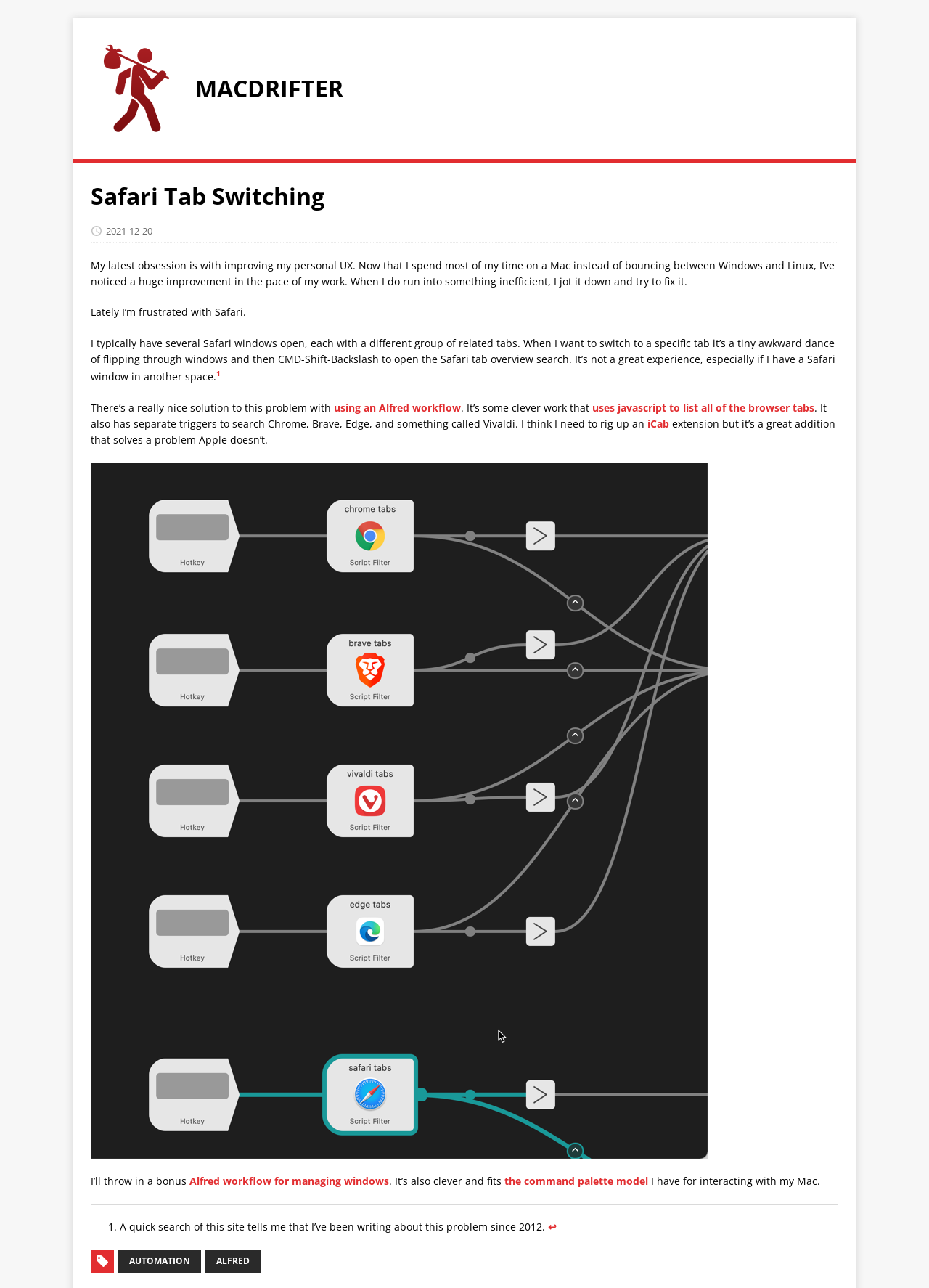Please identify the bounding box coordinates of the region to click in order to complete the given instruction: "Visit the link to iCab". The coordinates should be four float numbers between 0 and 1, i.e., [left, top, right, bottom].

[0.697, 0.324, 0.72, 0.334]